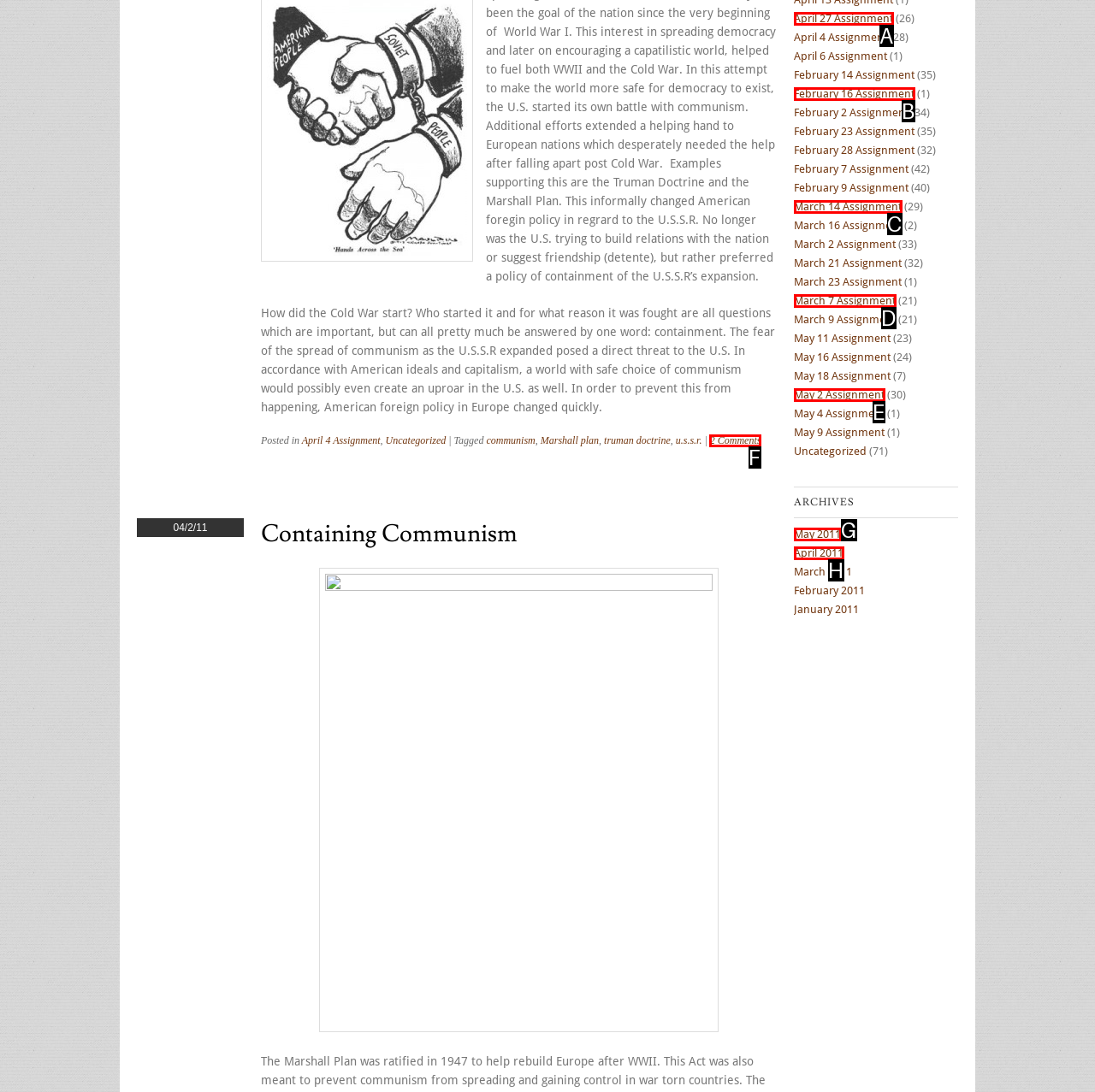Identify which HTML element matches the description: May 2 Assignment. Answer with the correct option's letter.

E